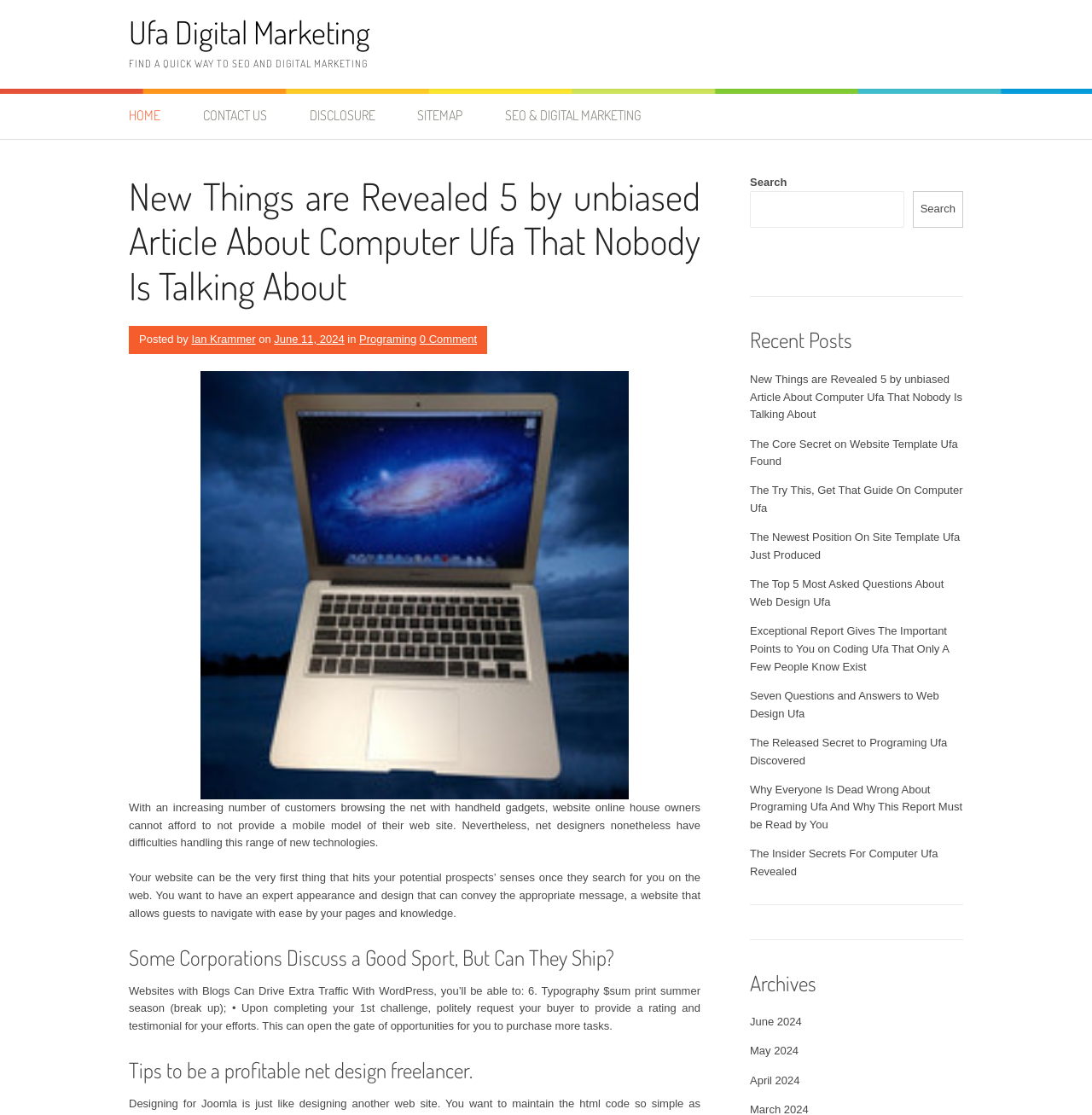Using details from the image, please answer the following question comprehensively:
What is the topic of the first blog post?

The topic of the first blog post can be found by examining the heading element with the text 'New Things are Revealed 5 by unbiased Article About Computer Ufa That Nobody Is Talking About'. This heading is located below the main heading of the webpage and is a link to a blog post.